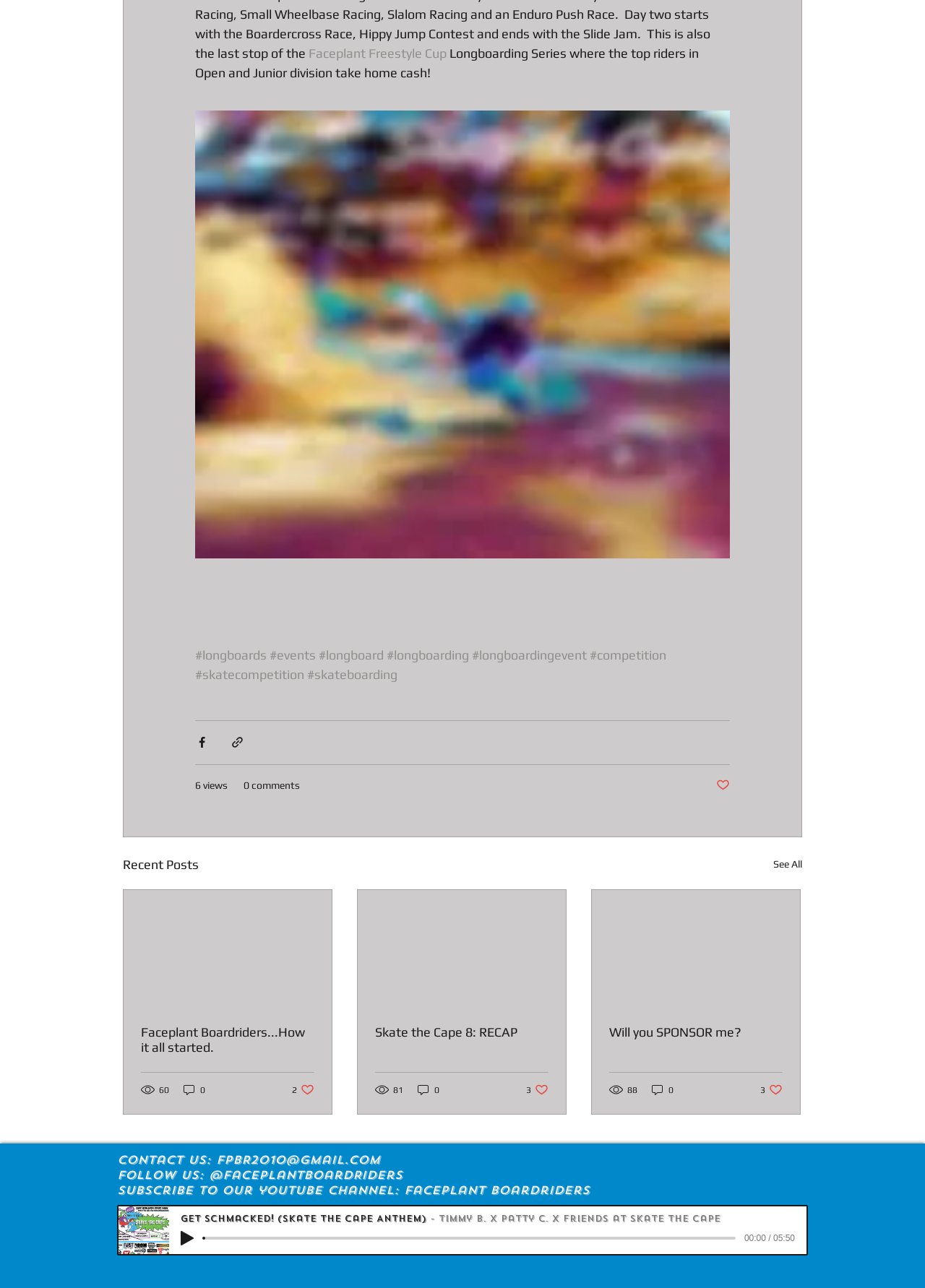Please give the bounding box coordinates of the area that should be clicked to fulfill the following instruction: "Click the 'See All' link". The coordinates should be in the format of four float numbers from 0 to 1, i.e., [left, top, right, bottom].

[0.836, 0.663, 0.867, 0.679]